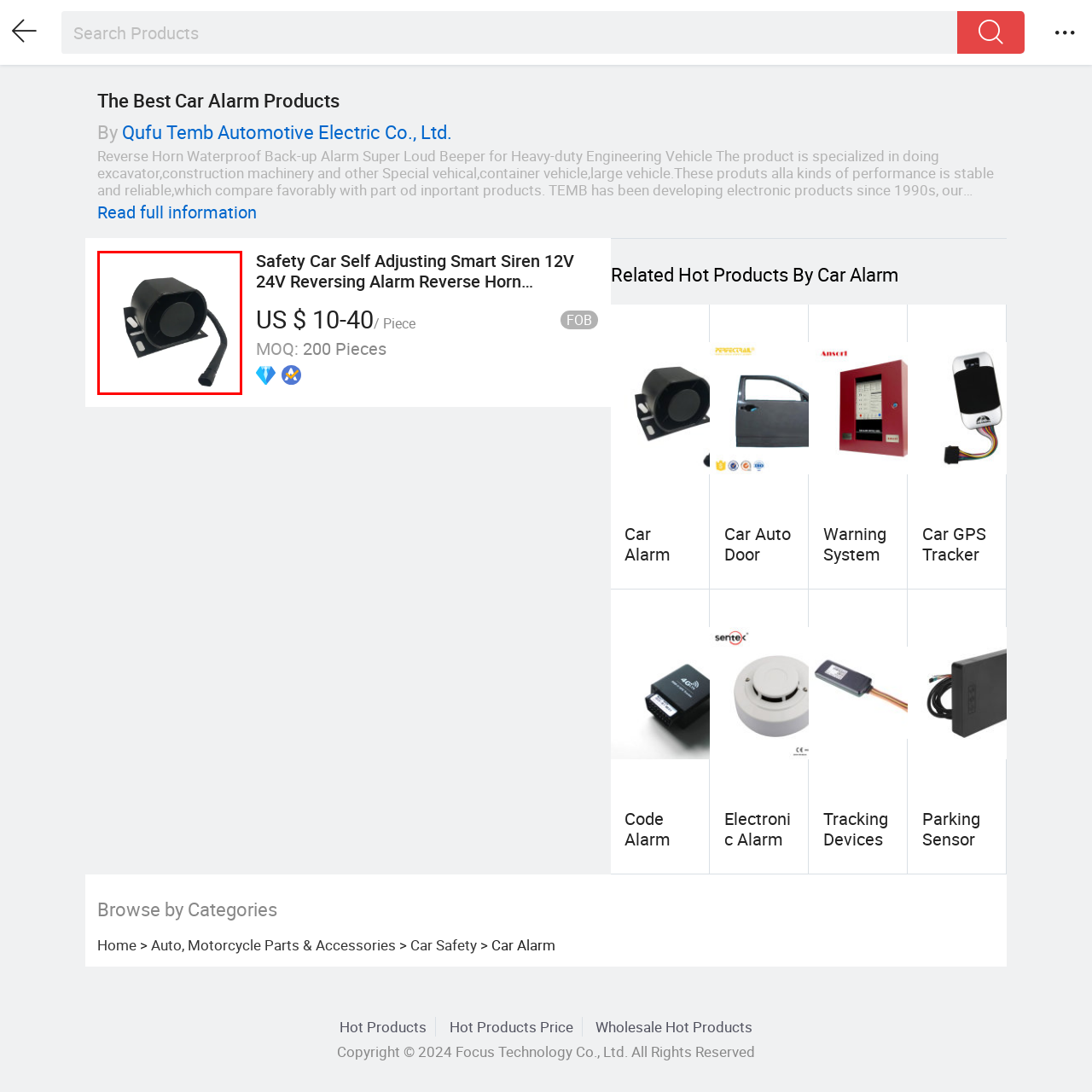Generate a detailed description of the image highlighted within the red border.

This image features a **Safety Car Self Adjusting Smart Siren**, a reverse horn designed for automotive use. The product is characterized by its compact cylindrical shape, featuring a sturdy black casing mounted on a metal base with multiple mounting holes for easy installation. A connector cable extends from the siren, allowing it to be easily wired into the vehicle's electrical system.

This siren is specially engineered to provide a super loud alert, enhancing safety during reversing maneuvers in heavy-duty vehicles, construction machinery, and other specialized vehicles. With a reliable performance track record, this siren caters to various OEM customers and has been developed by Qufu Temb Automotive Electric Co., Ltd., a company known for its extensive experience in electronic product development since the 1990s. 

This product is an essential accessory for ensuring safety and awareness while operating larger vehicles, offering features like waterproof design and robust sound output, making it suitable for use in challenging environments.